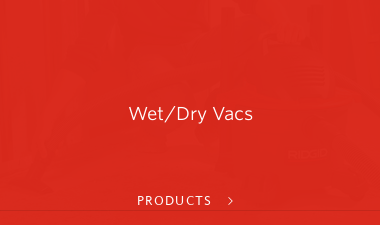By analyzing the image, answer the following question with a detailed response: What is the purpose of the 'PRODUCTS' label?

The 'PRODUCTS' label beneath the 'Wet/Dry Vacs' title suggests that there are additional options related to wet/dry vacuums available for exploration, making it a gateway for customers seeking reliable and durable cleaning solutions.